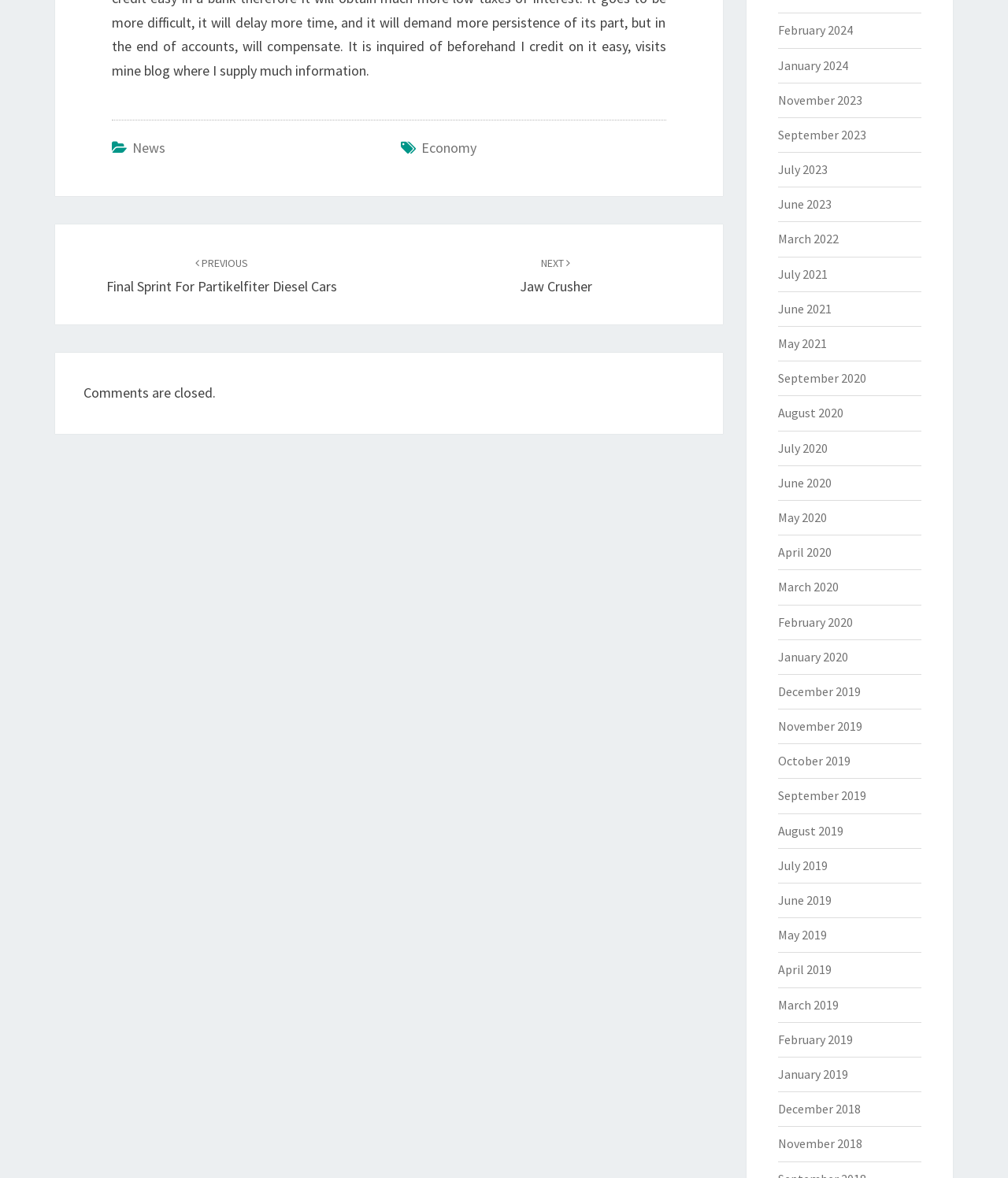What is the status of comments on this page?
Based on the image, give a one-word or short phrase answer.

Closed